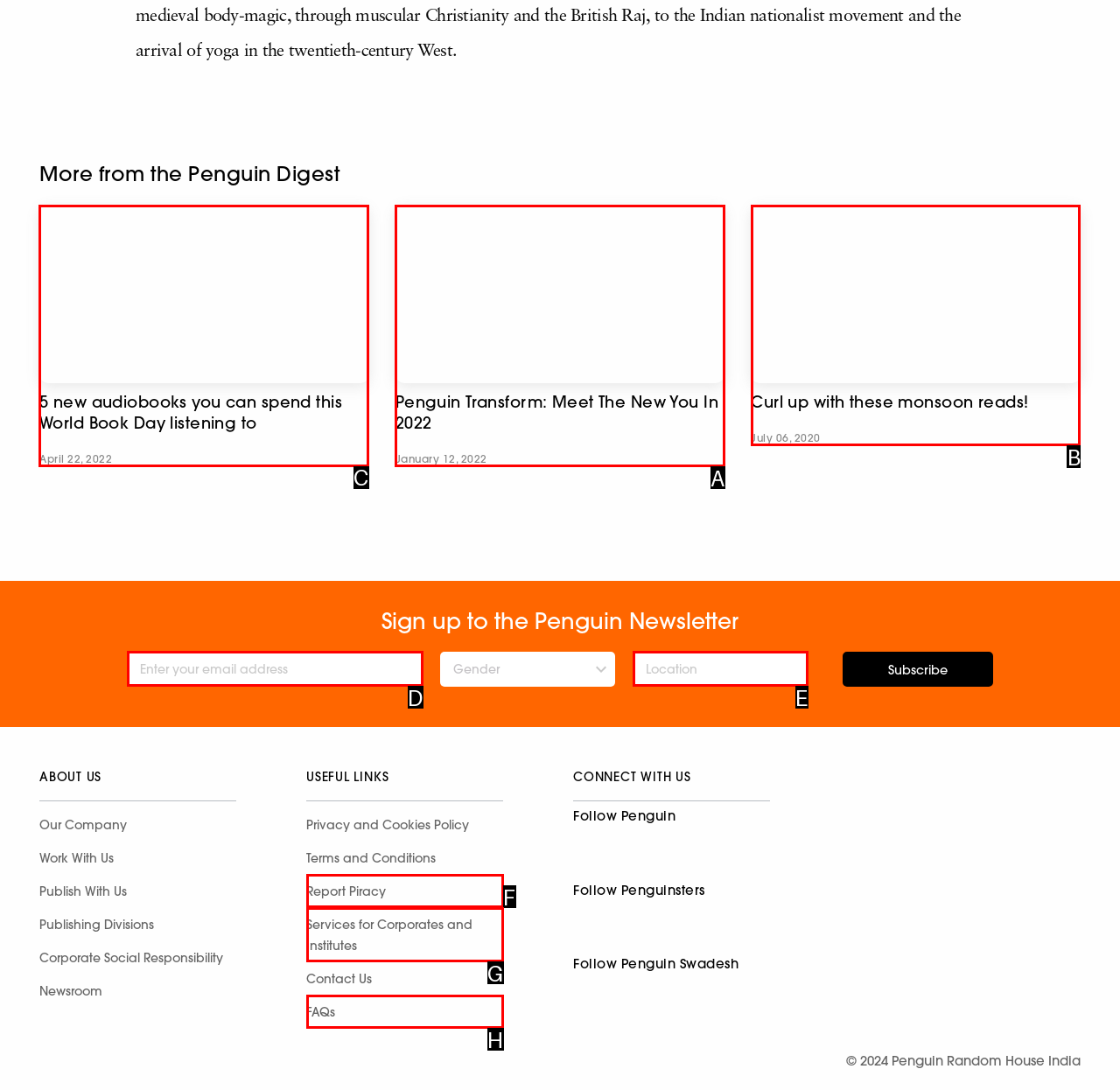Given the task: Click the 'HOME' link, indicate which boxed UI element should be clicked. Provide your answer using the letter associated with the correct choice.

None